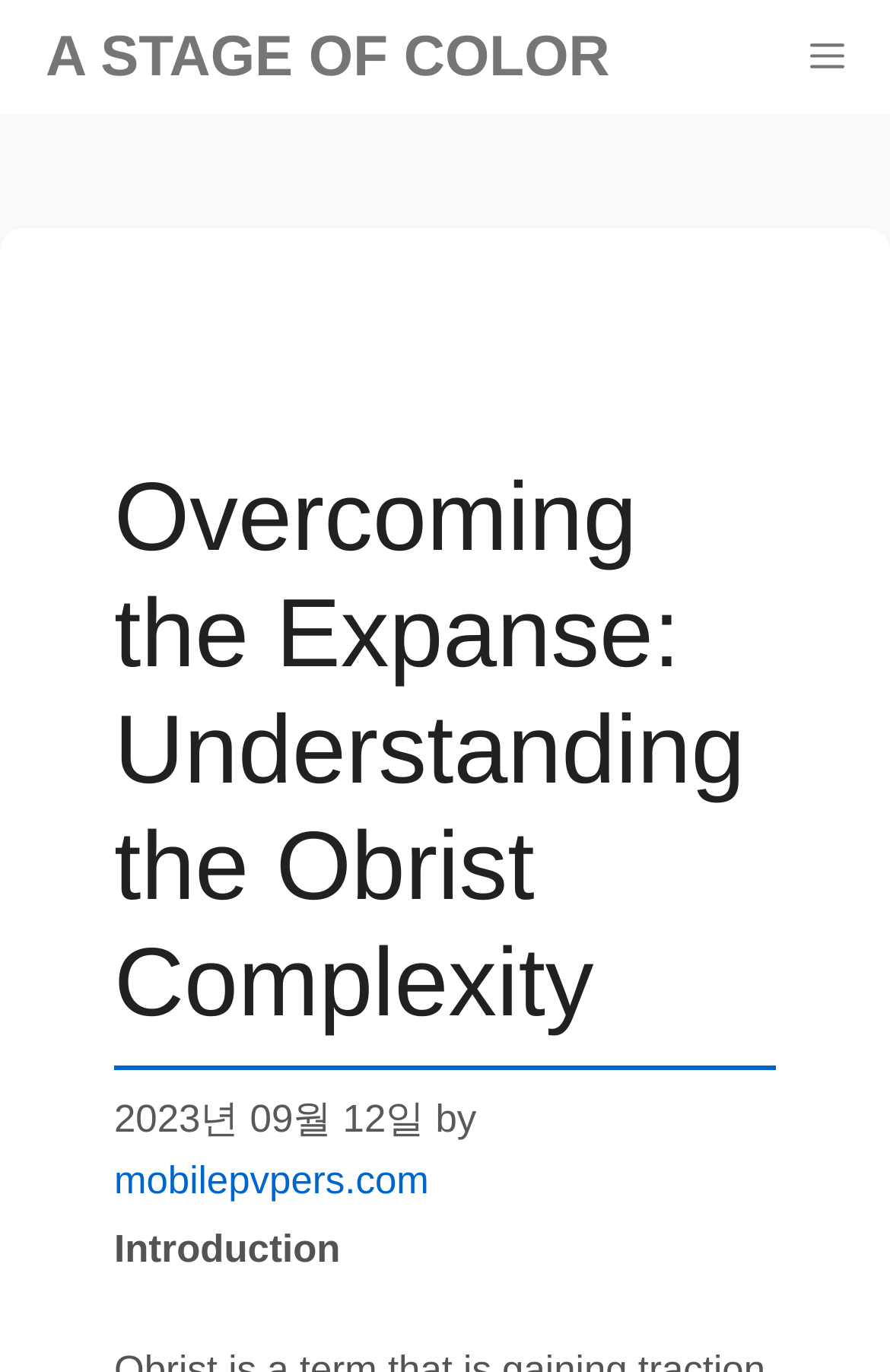Who is the author of the article?
Answer the question with a single word or phrase, referring to the image.

mobilepvpers.com